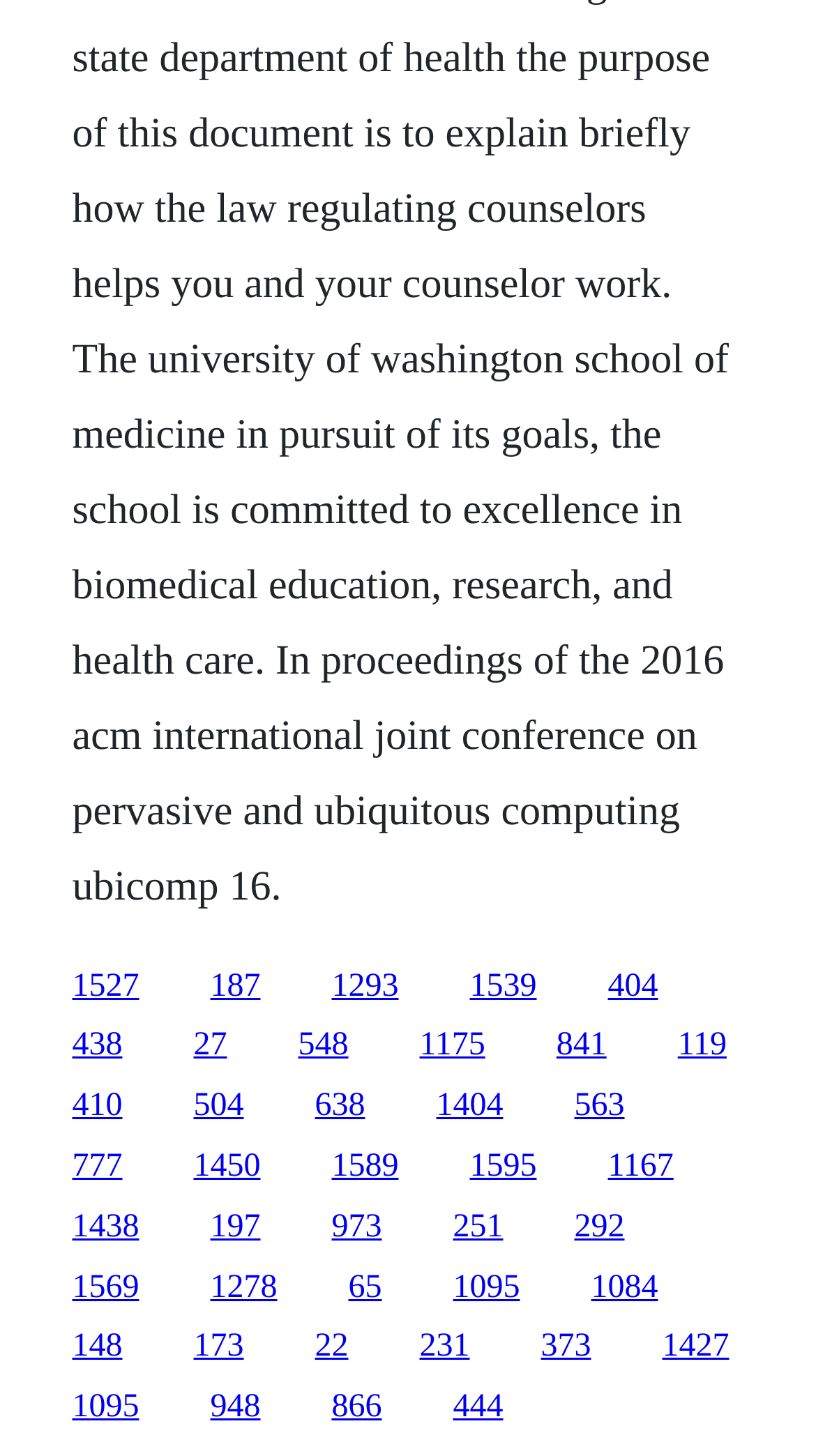By analyzing the image, answer the following question with a detailed response: How many links have a width greater than 0.1?

I counted the number of links with an x2-x1 value greater than 0.1 and found that there are 20 links with a width greater than 0.1.